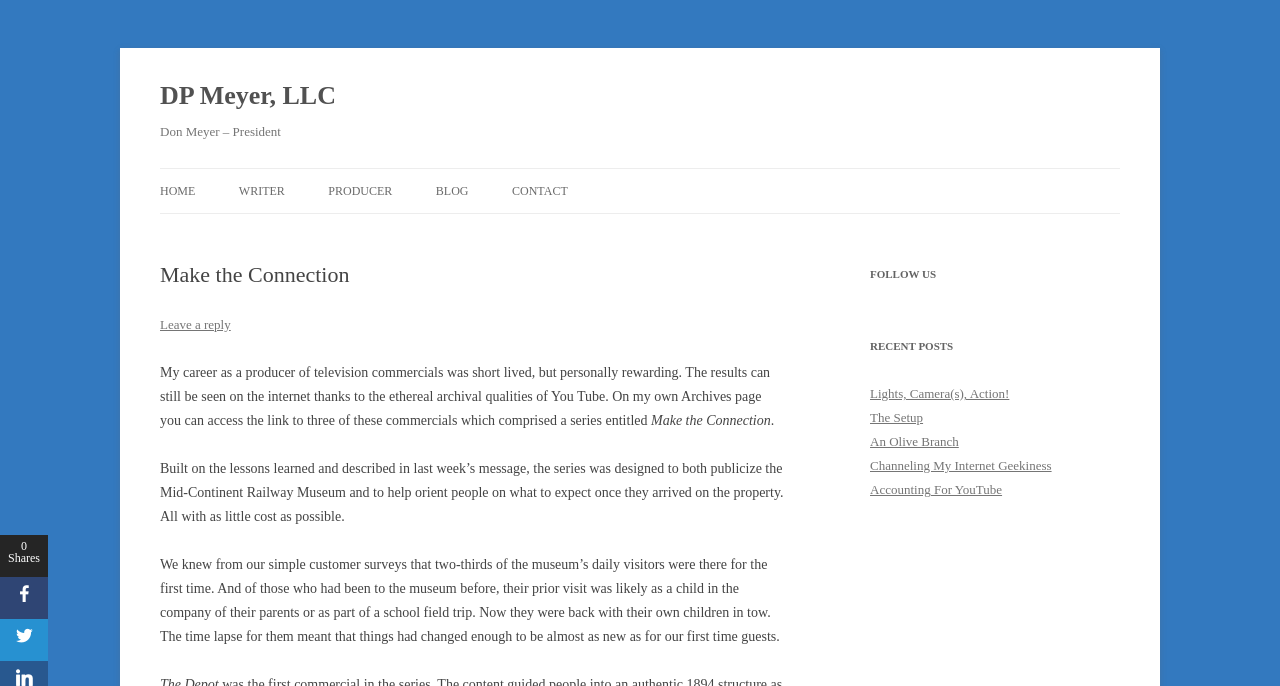What is the purpose of the series of commercials?
Provide a one-word or short-phrase answer based on the image.

To publicize the Mid-Continent Railway Museum